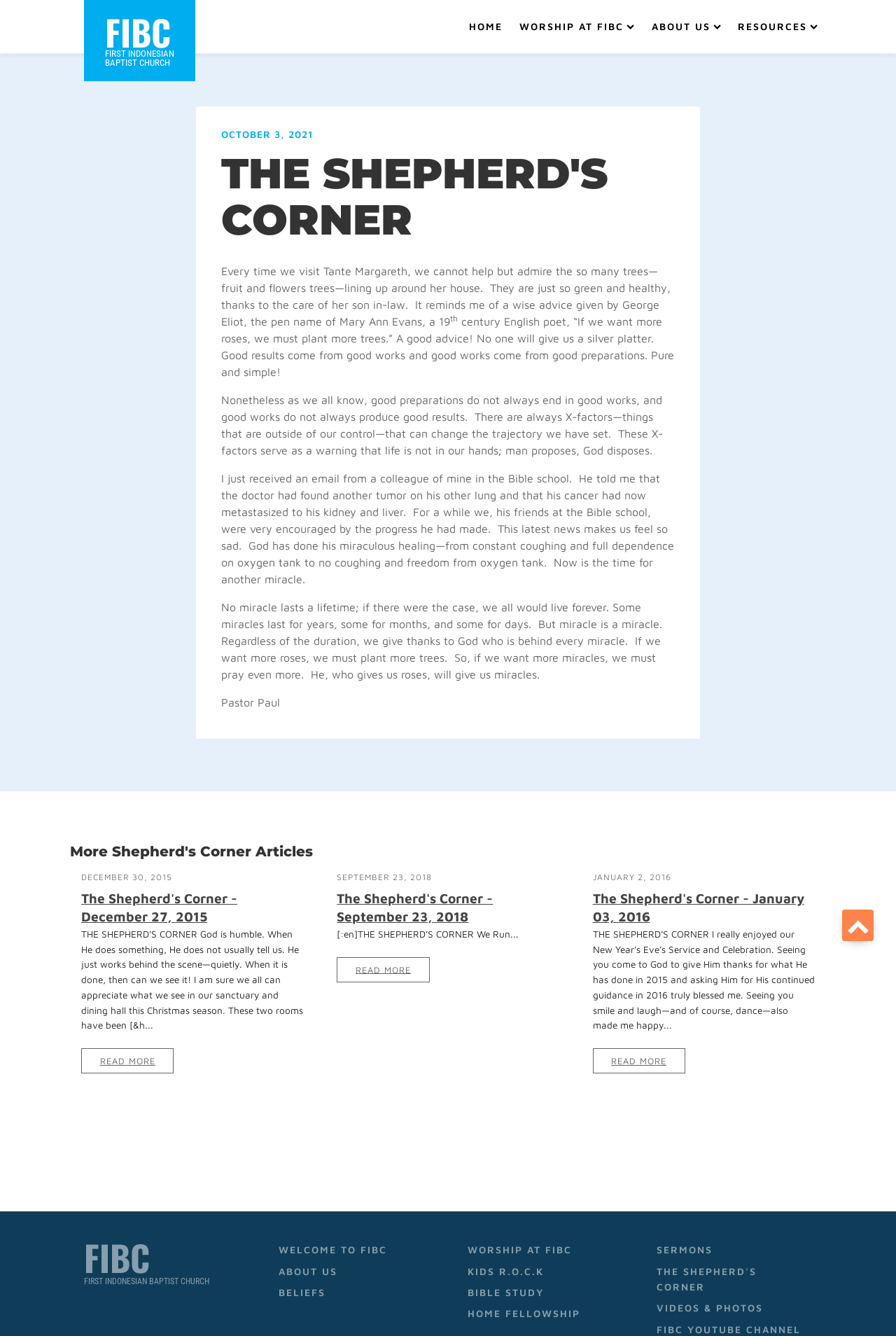Who wrote the article 'The Shepherd's Corner'?
We need a detailed and meticulous answer to the question.

I found the answer by reading the article and looking for the author's name, which is mentioned at the end of the article as 'Pastor Paul'.